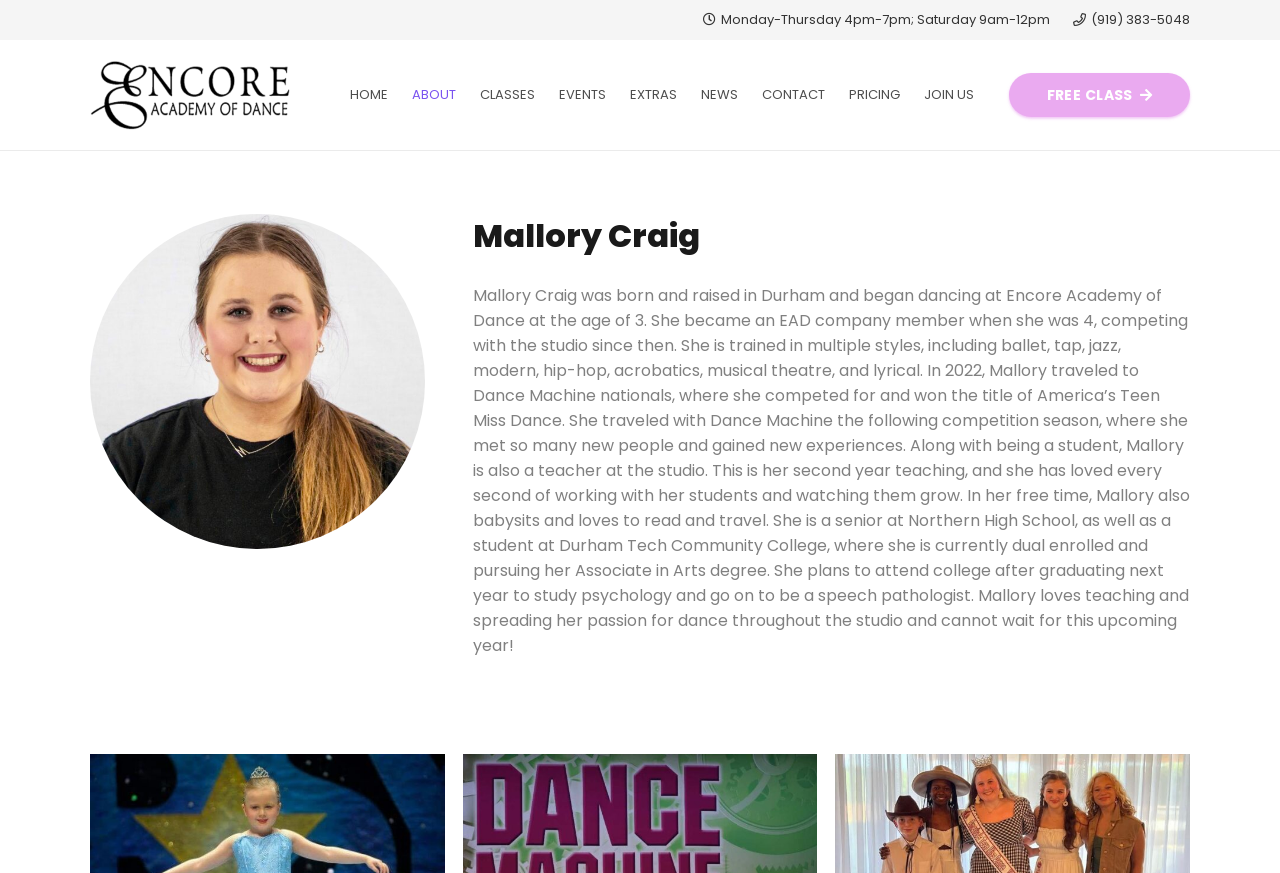Show me the bounding box coordinates of the clickable region to achieve the task as per the instruction: "Click the FREE CLASS link".

[0.788, 0.083, 0.93, 0.134]